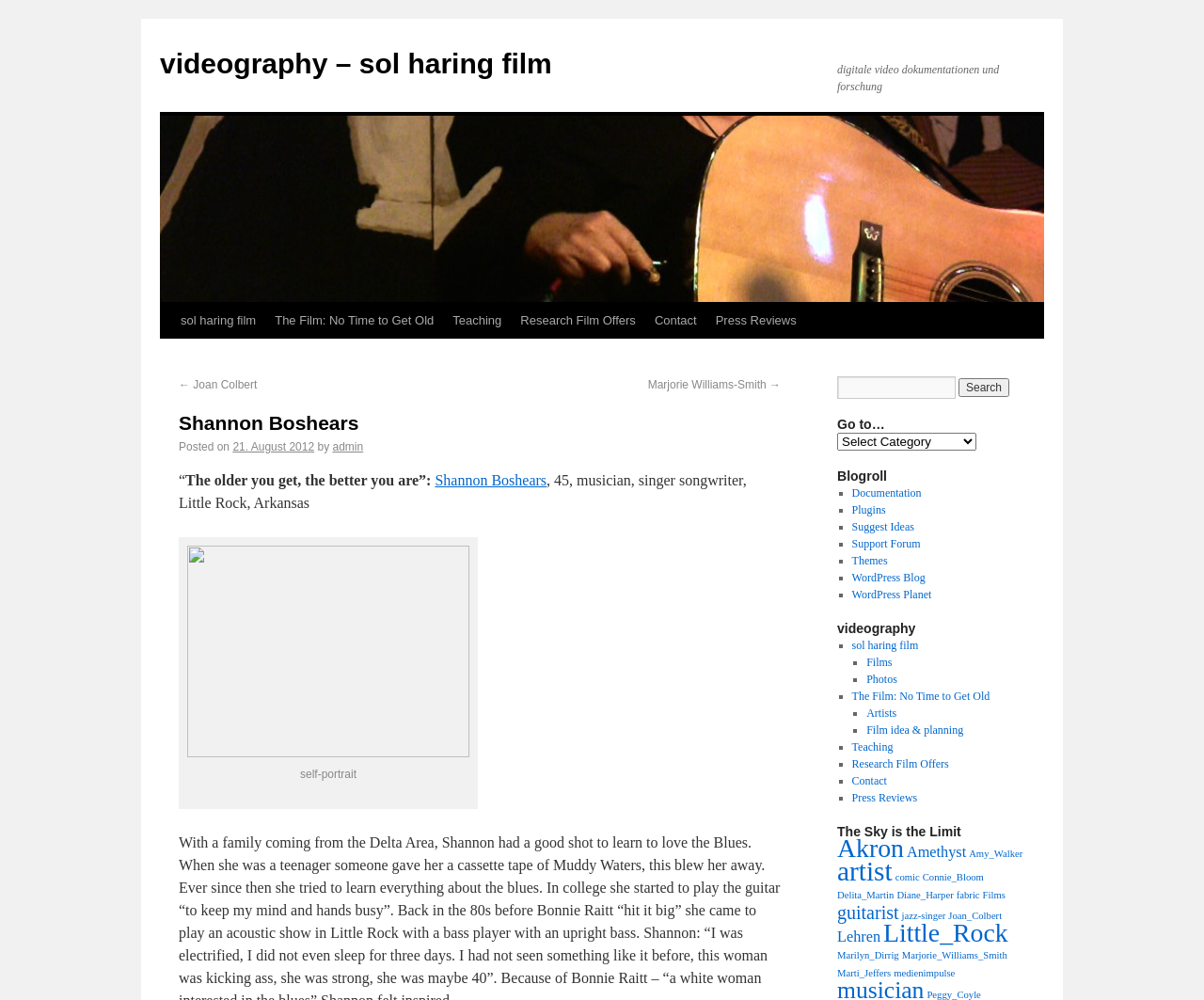What is the profession of the 45-year-old person mentioned on the webpage?
By examining the image, provide a one-word or phrase answer.

musician, singer songwriter